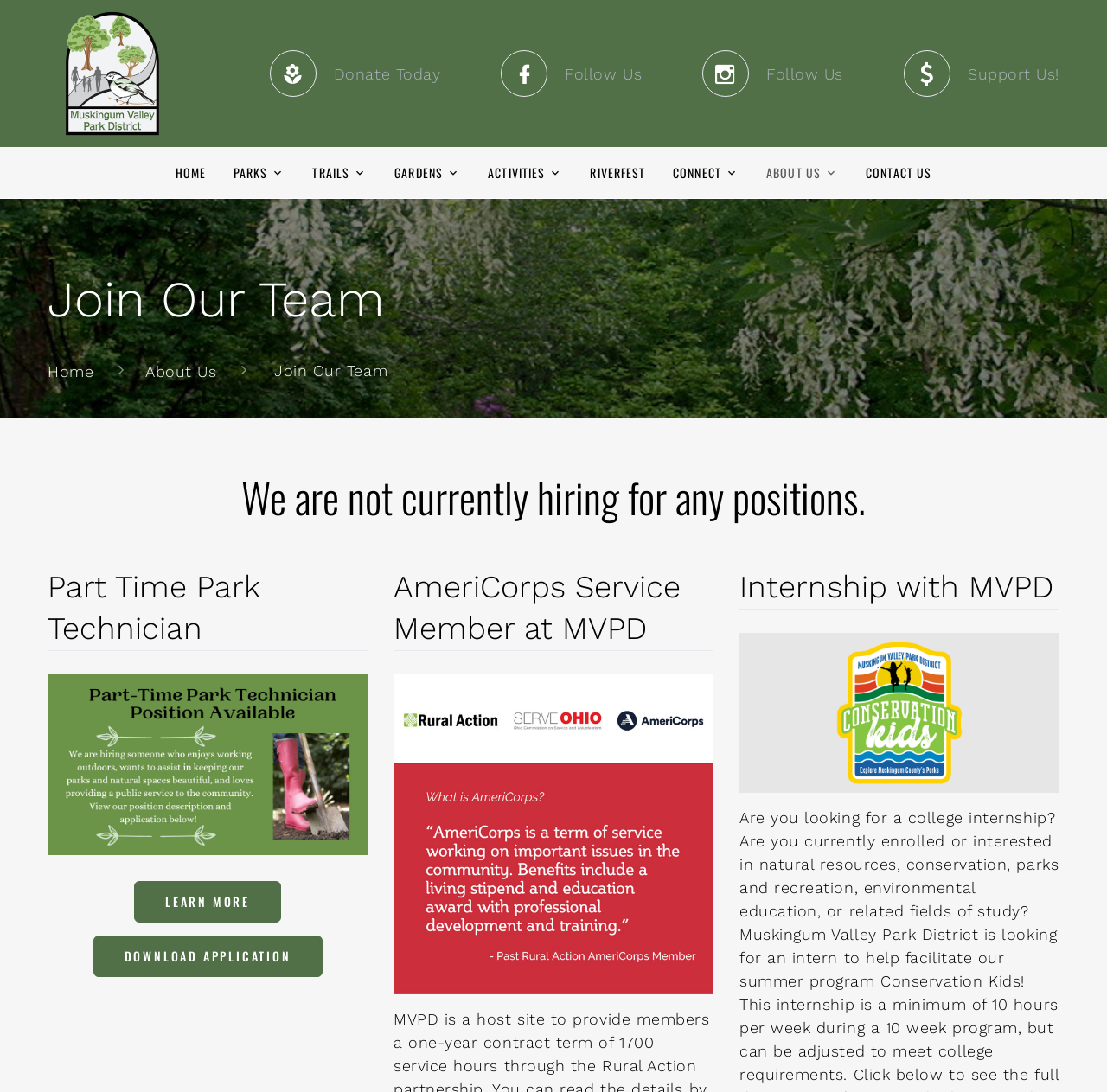Can you identify the bounding box coordinates of the clickable region needed to carry out this instruction: 'Download the job application'? The coordinates should be four float numbers within the range of 0 to 1, stated as [left, top, right, bottom].

[0.084, 0.856, 0.291, 0.894]